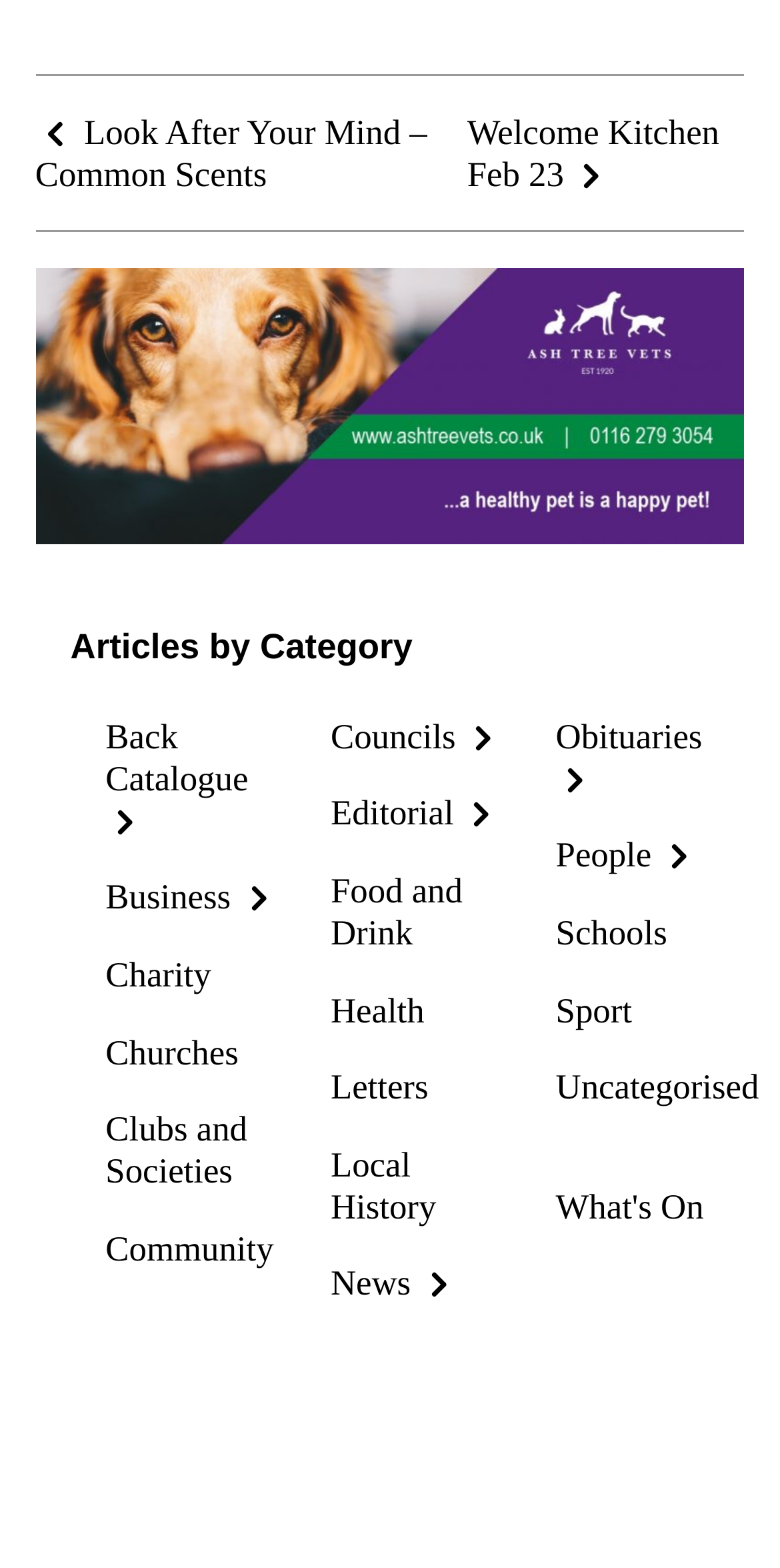Find the bounding box coordinates of the element's region that should be clicked in order to follow the given instruction: "Explore what's on". The coordinates should consist of four float numbers between 0 and 1, i.e., [left, top, right, bottom].

[0.712, 0.756, 0.916, 0.782]